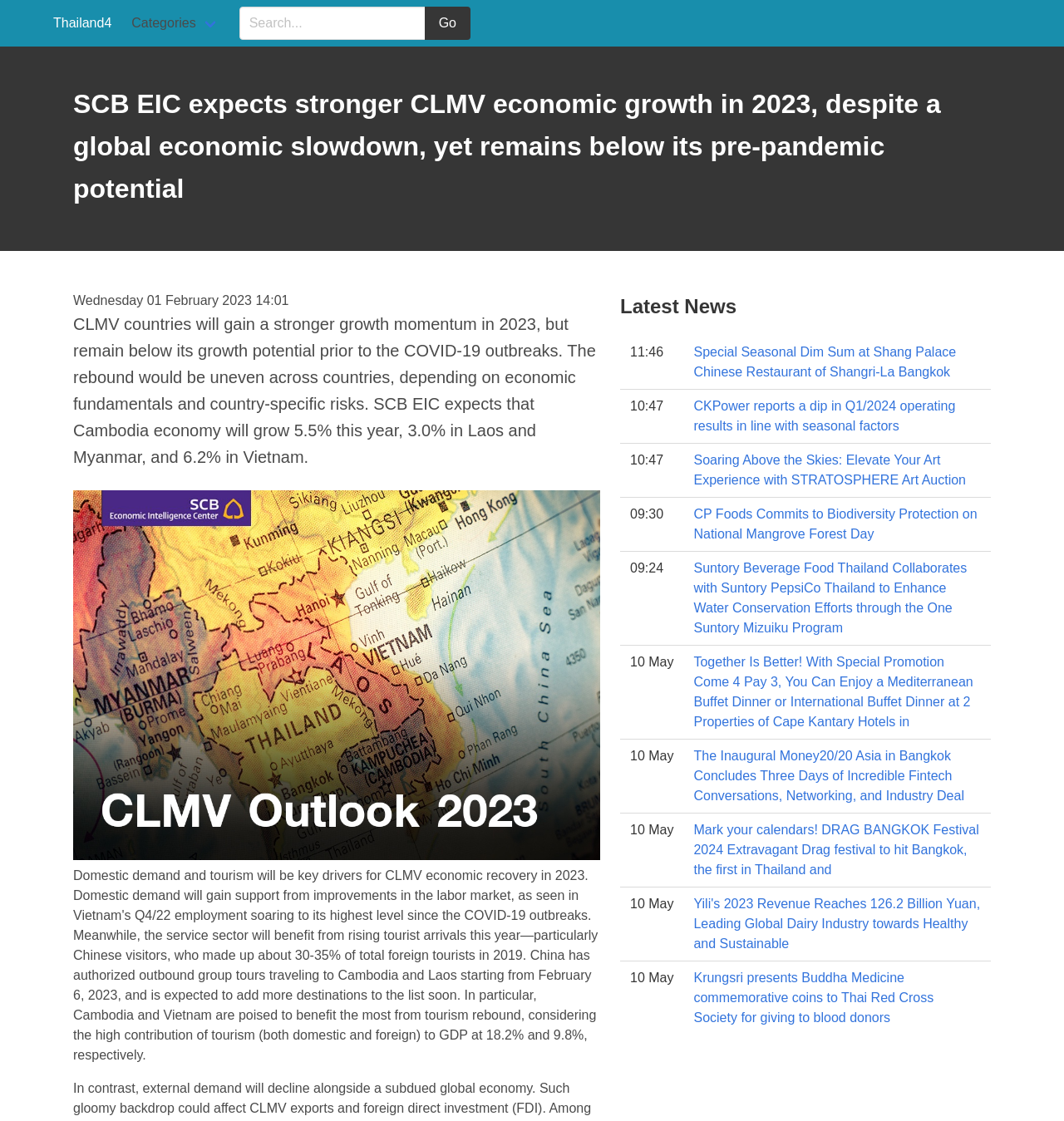Describe in detail what you see on the webpage.

This webpage appears to be a news article or blog post from SCB EIC, a financial institution. At the top of the page, there is a link to "Thailand4" and a category label. Below that, there is a search bar with a "Go" button. The main heading of the article is "SCB EIC expects stronger CLMV economic growth in 2023, despite a global economic slowdown, yet remains below its pre-pandemic potential". 

The article is dated "Wednesday 01 February 2023 14:01" and provides a summary of the expected economic growth in CLMV countries, including Cambodia, Laos, Myanmar, and Vietnam. The article also features an image related to the topic.

Below the article, there is a section labeled "Latest News" which contains a table with multiple rows. Each row represents a news article, with a timestamp on the left and a brief summary of the article on the right. There are 9 news articles in total, with topics ranging from food and beverage to finance and technology. Each article has a link to read more.